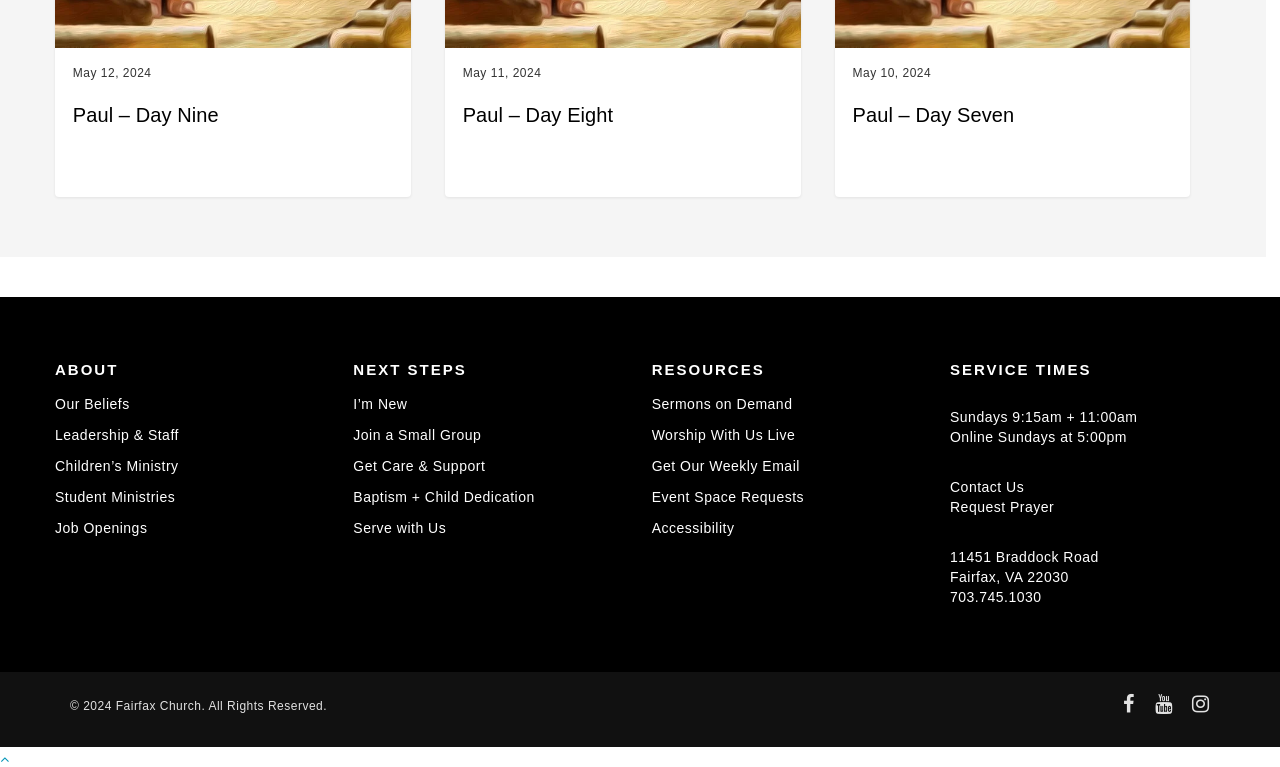Could you determine the bounding box coordinates of the clickable element to complete the instruction: "Get care and support"? Provide the coordinates as four float numbers between 0 and 1, i.e., [left, top, right, bottom].

[0.276, 0.588, 0.491, 0.628]